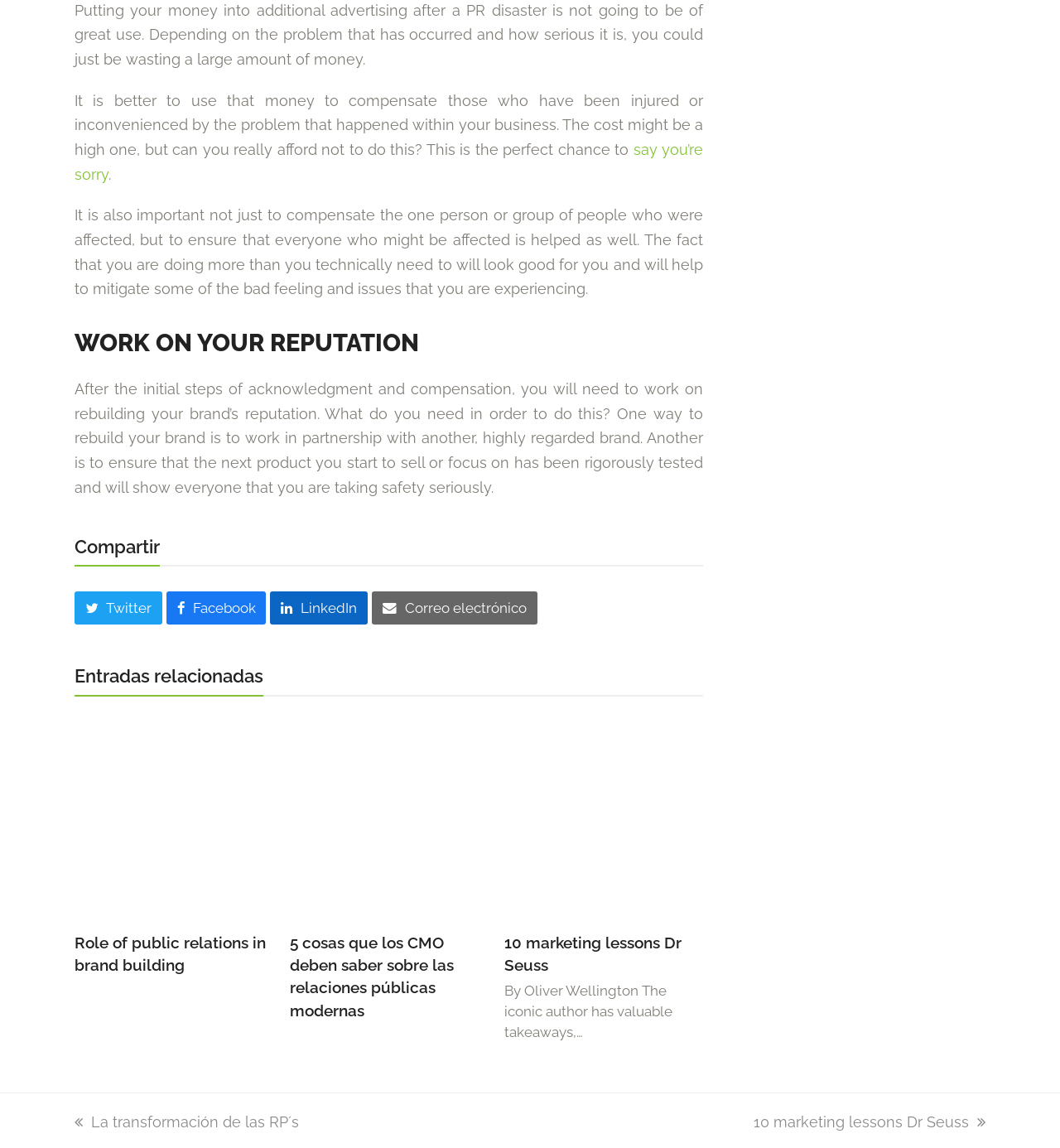What is the author of the article '10 marketing lessons Dr Seuss'?
Offer a detailed and exhaustive answer to the question.

The author of the article '10 marketing lessons Dr Seuss' is mentioned in the static text element at the bottom of the webpage, which provides a brief summary of the article.